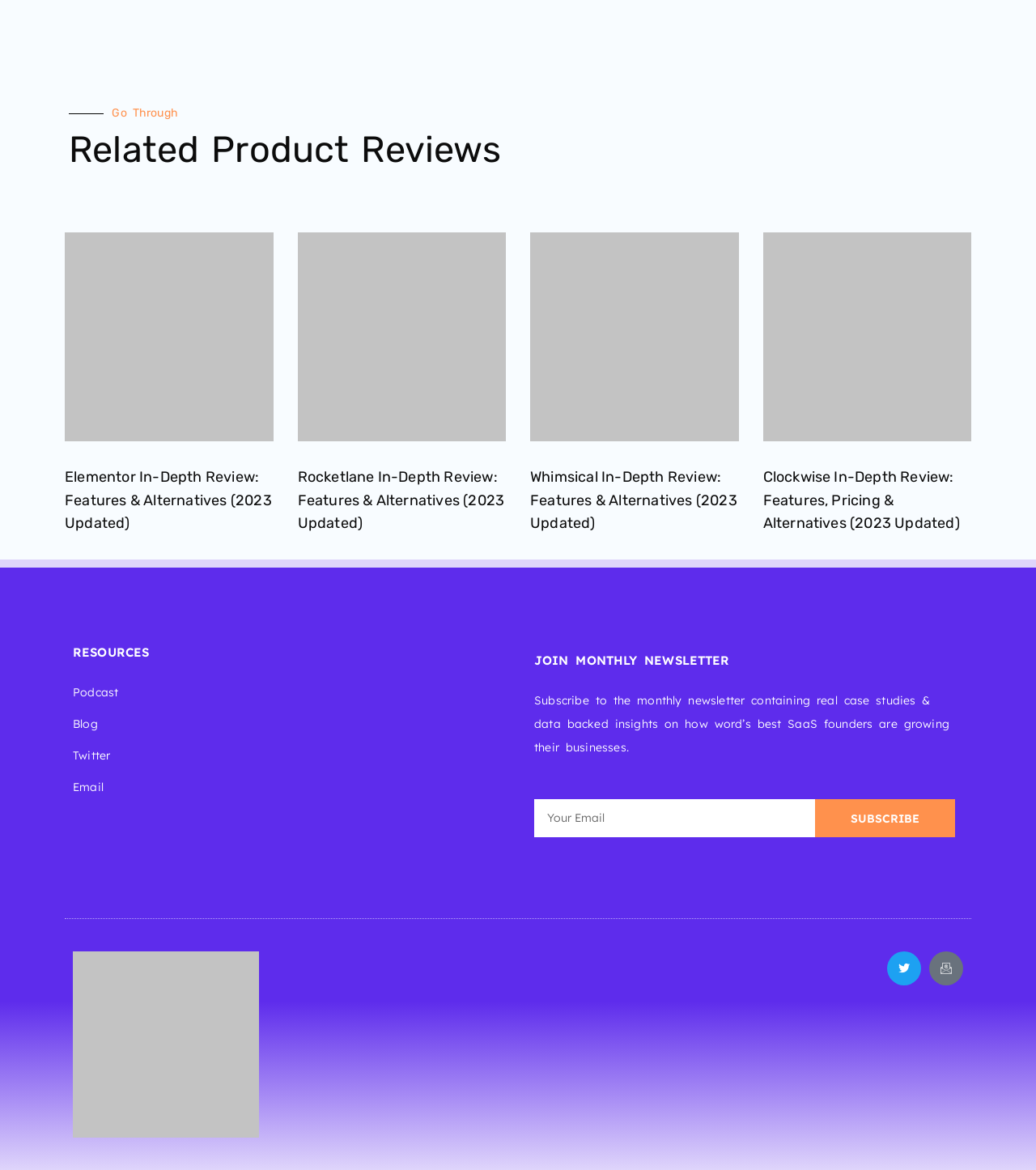Use a single word or phrase to answer the question:
What is the purpose of the textbox?

Enter email